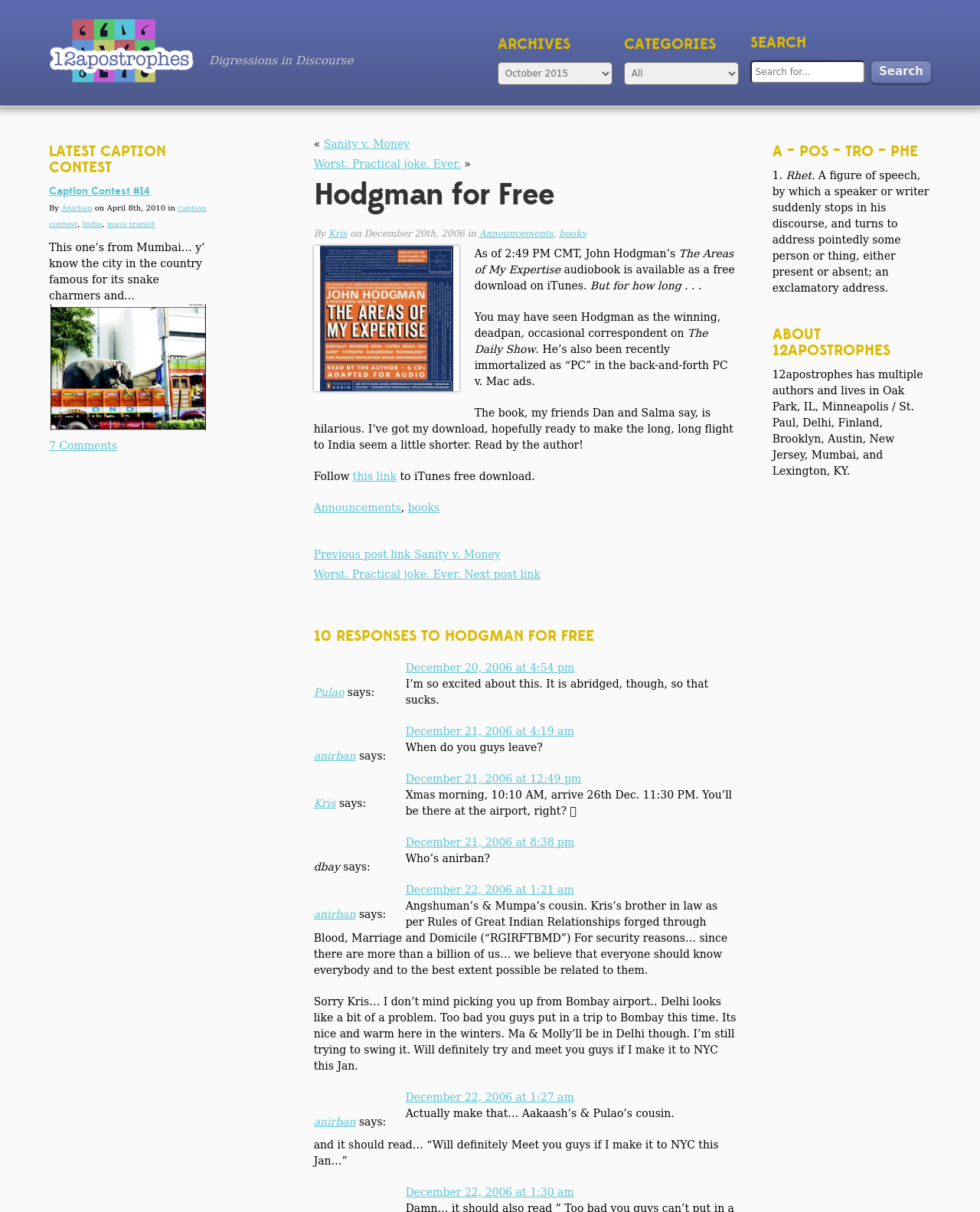Identify the bounding box coordinates for the element you need to click to achieve the following task: "Read the article 'Hodgman for Free'". Provide the bounding box coordinates as four float numbers between 0 and 1, in the form [left, top, right, bottom].

[0.32, 0.148, 0.752, 0.174]